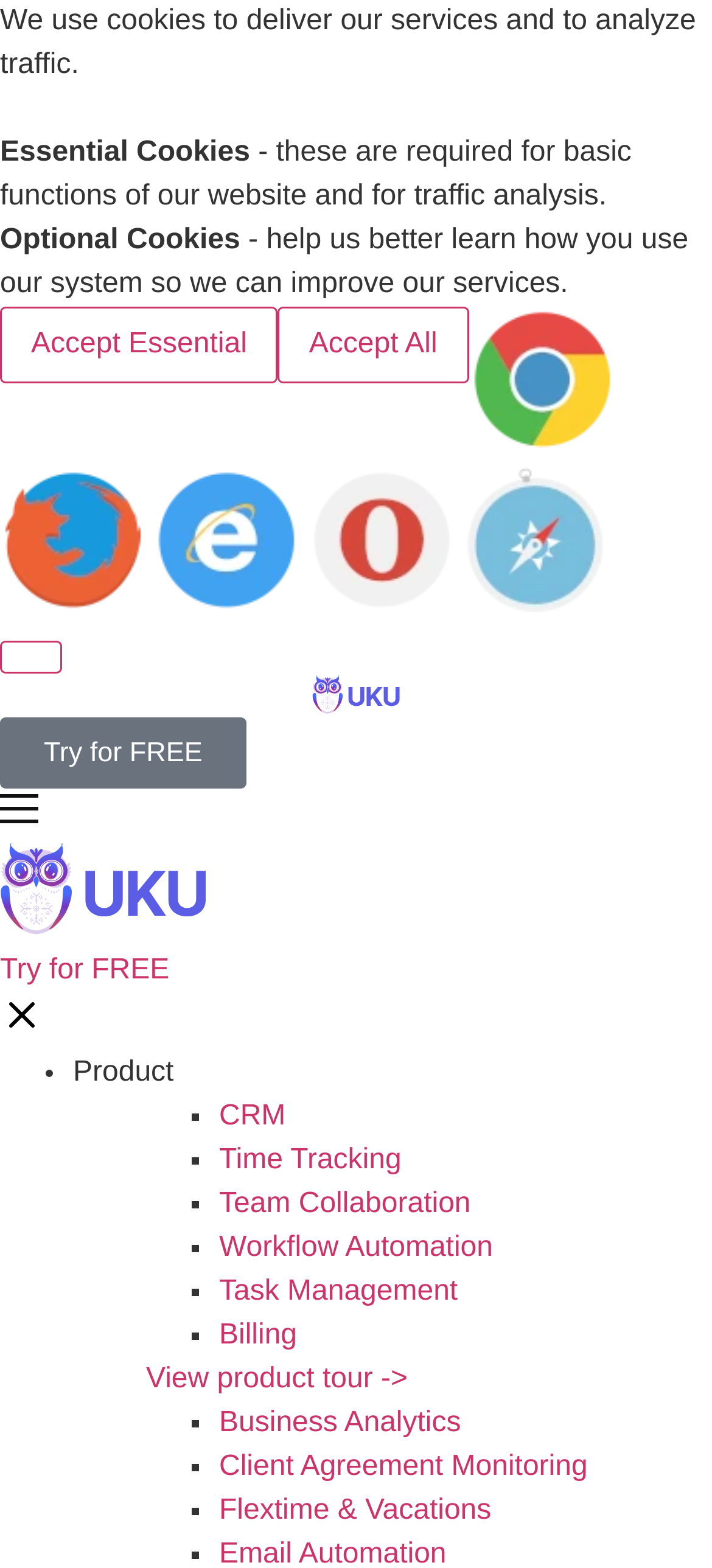Please find the bounding box coordinates (top-left x, top-left y, bottom-right x, bottom-right y) in the screenshot for the UI element described as follows: alt="logo"

[0.0, 0.581, 0.29, 0.601]